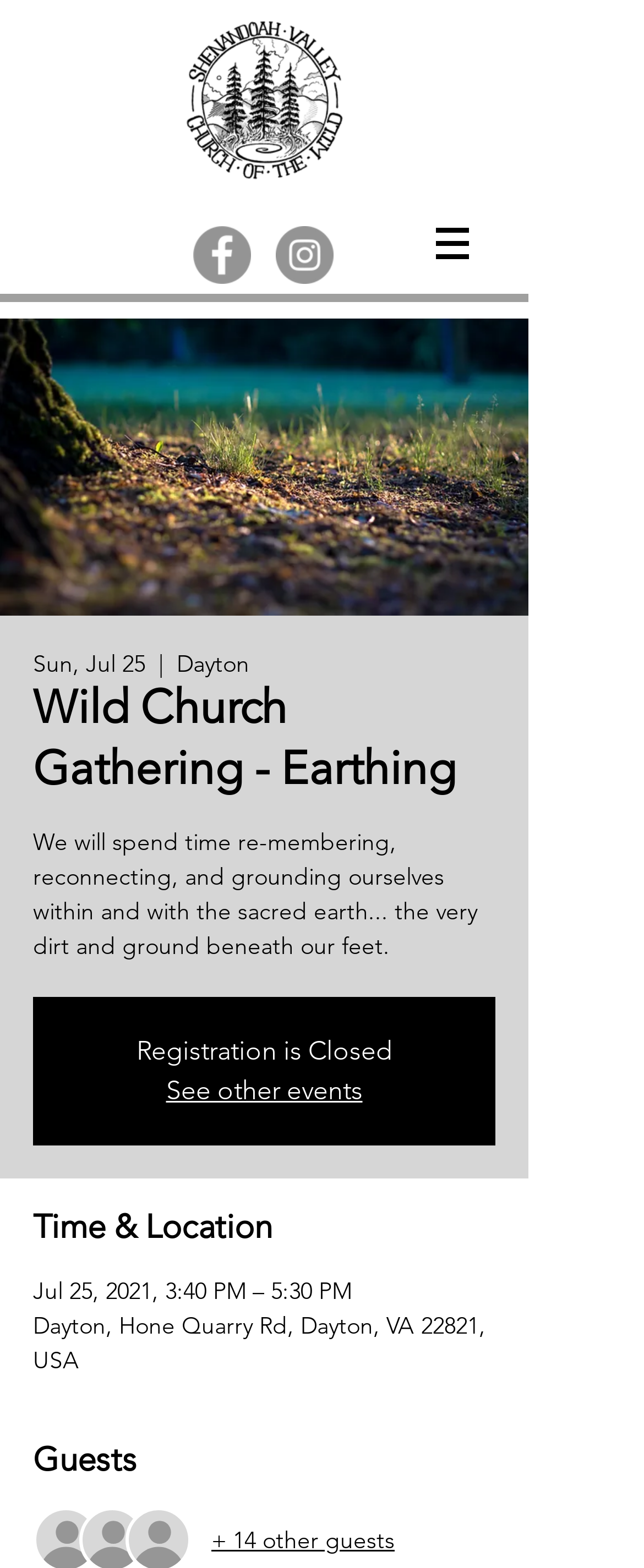Please provide the bounding box coordinate of the region that matches the element description: See other events. Coordinates should be in the format (top-left x, top-left y, bottom-right x, bottom-right y) and all values should be between 0 and 1.

[0.258, 0.685, 0.563, 0.705]